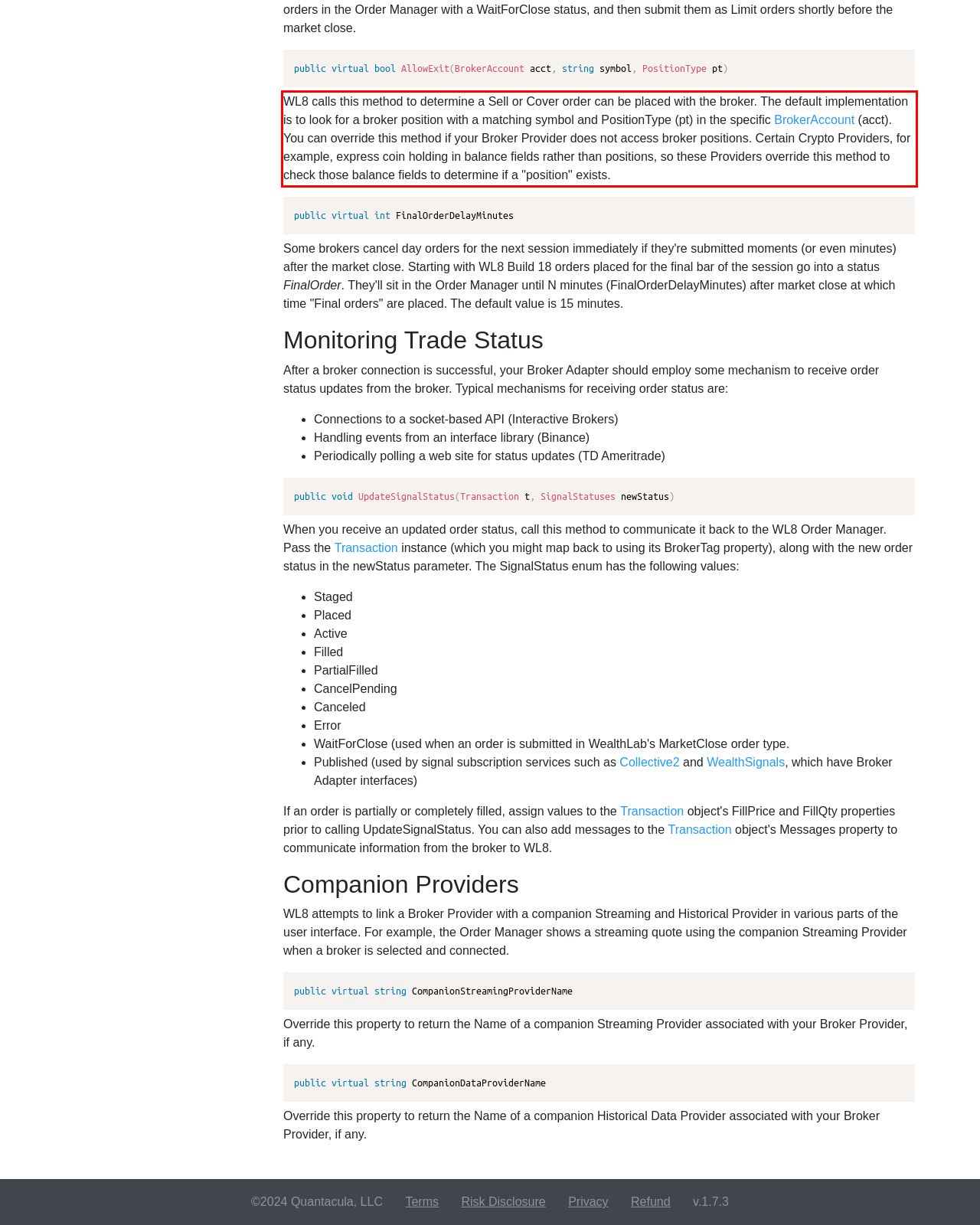Look at the provided screenshot of the webpage and perform OCR on the text within the red bounding box.

WL8 calls this method to determine a Sell or Cover order can be placed with the broker. The default implementation is to look for a broker position with a matching symbol and PositionType (pt) in the specific BrokerAccount (acct). You can override this method if your Broker Provider does not access broker positions. Certain Crypto Providers, for example, express coin holding in balance fields rather than positions, so these Providers override this method to check those balance fields to determine if a "position" exists.